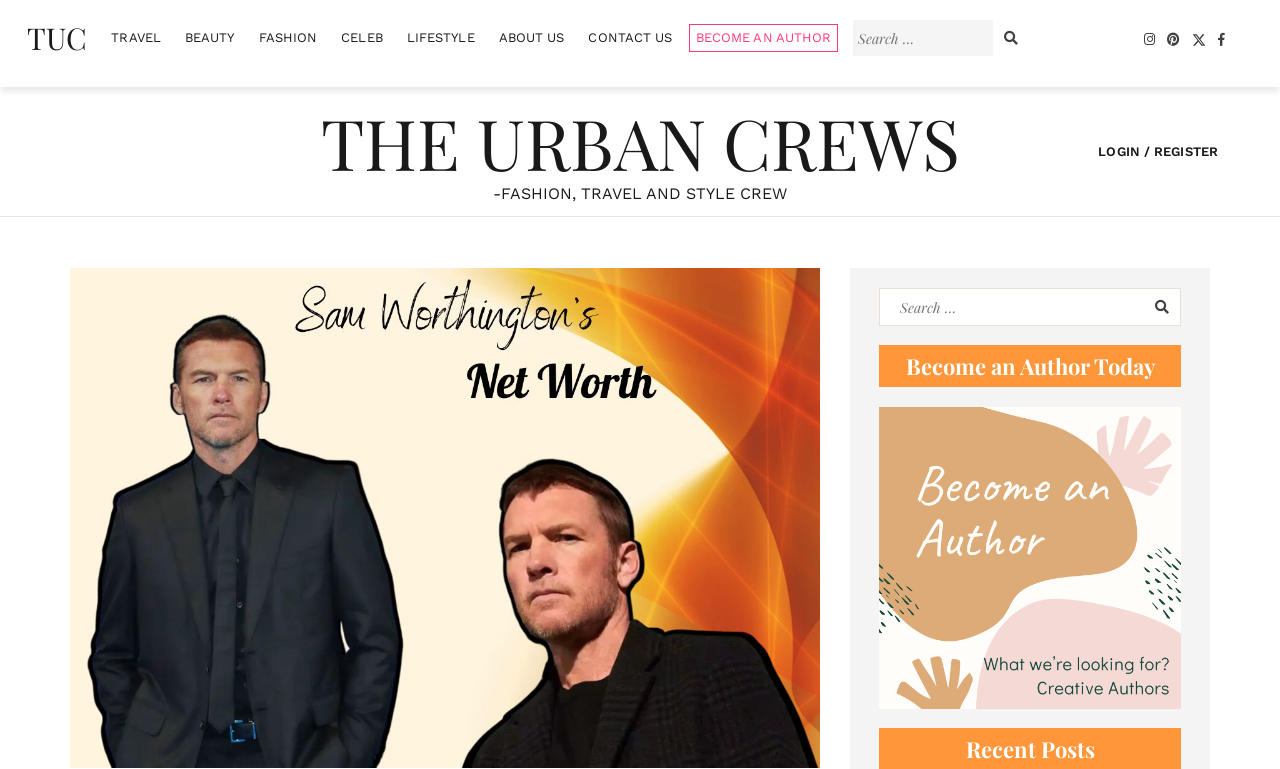Identify the first-level heading on the webpage and generate its text content.

Sam Worthington Net Worth – A Closer Look at the Australian Actor’s Wealth